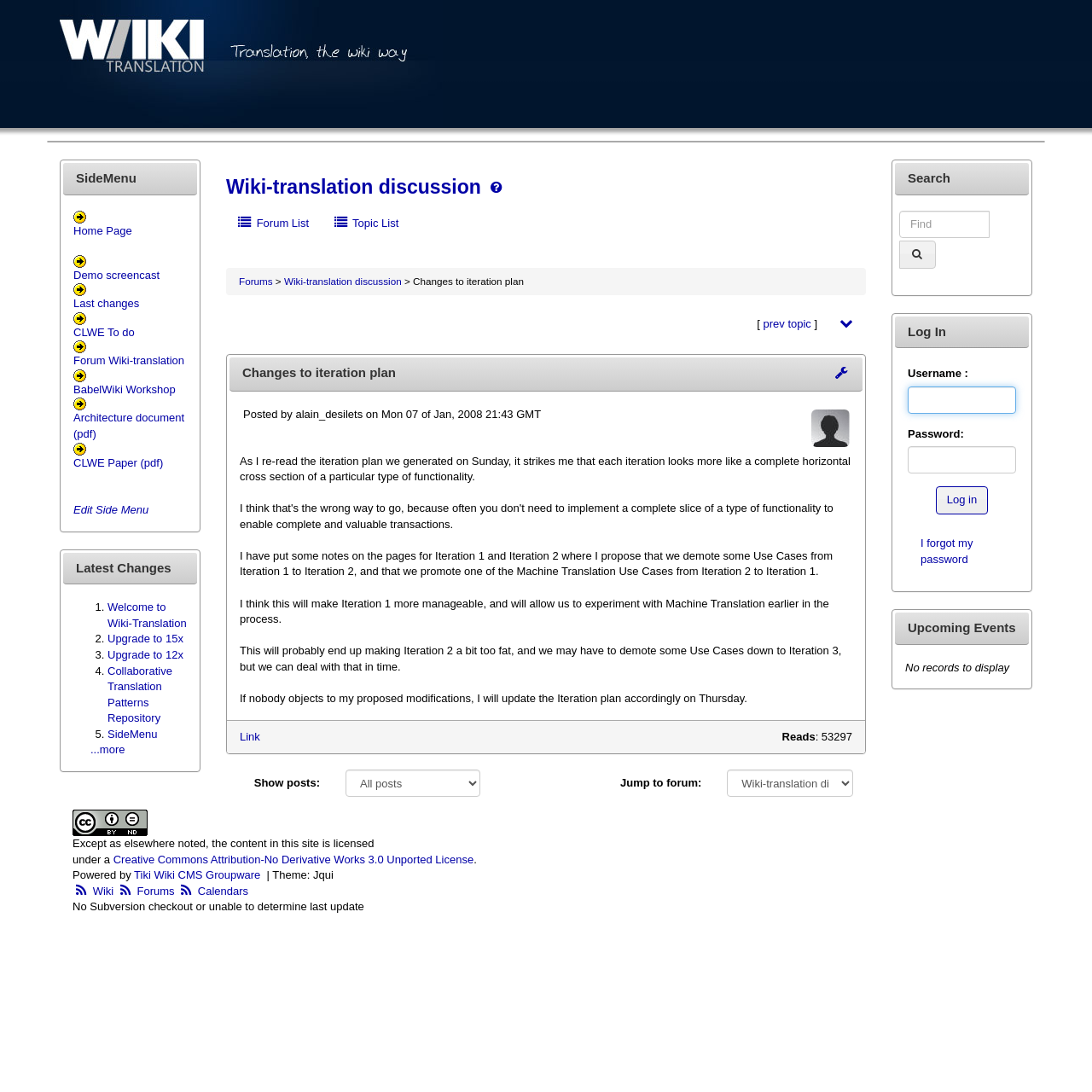Create a detailed summary of all the visual and textual information on the webpage.

This webpage is dedicated to discussing the impact of the wiki phenomenon on the world of translation. At the top left corner, there is a Wiki-translation logo, which is an image. Below the logo, there is a heading that reads "Wiki-translation discussion" with an icon. To the right of this heading, there are several links, including "Forum List", "Topic List", and "Forums". 

Below these links, there is a section that appears to be a discussion thread. The thread is titled "Changes to iteration plan" and has a heading with an icon. The discussion is led by a user named "alain_desilets", whose image is displayed next to the heading. The discussion text is divided into several paragraphs, and there are links and icons scattered throughout the text. 

To the right of the discussion thread, there are several links and buttons, including "prev topic", "Link", and "Reads". Below the discussion thread, there are two comboboxes, one labeled "Show posts" and the other labeled "Jump to forum". 

On the left side of the page, there is a sidebar with several sections. The top section is labeled "SideMenu" and has several links, including "Home Page", "Demo screencast", and "Last changes". Below this section, there is a section labeled "Latest Changes" with a list of links, including "Welcome to Wiki-Translation" and "Collaborative Translation Patterns Repository". 

At the top right corner of the page, there is a search bar with a button labeled with a magnifying glass icon. Below the search bar, there is a section labeled "Log In" with a form that includes fields for username and password, as well as a "Log in" button. There is also a link to reset a forgotten password. 

Finally, at the bottom right corner of the page, there is a section labeled "Upcoming Events", but it appears to be empty.